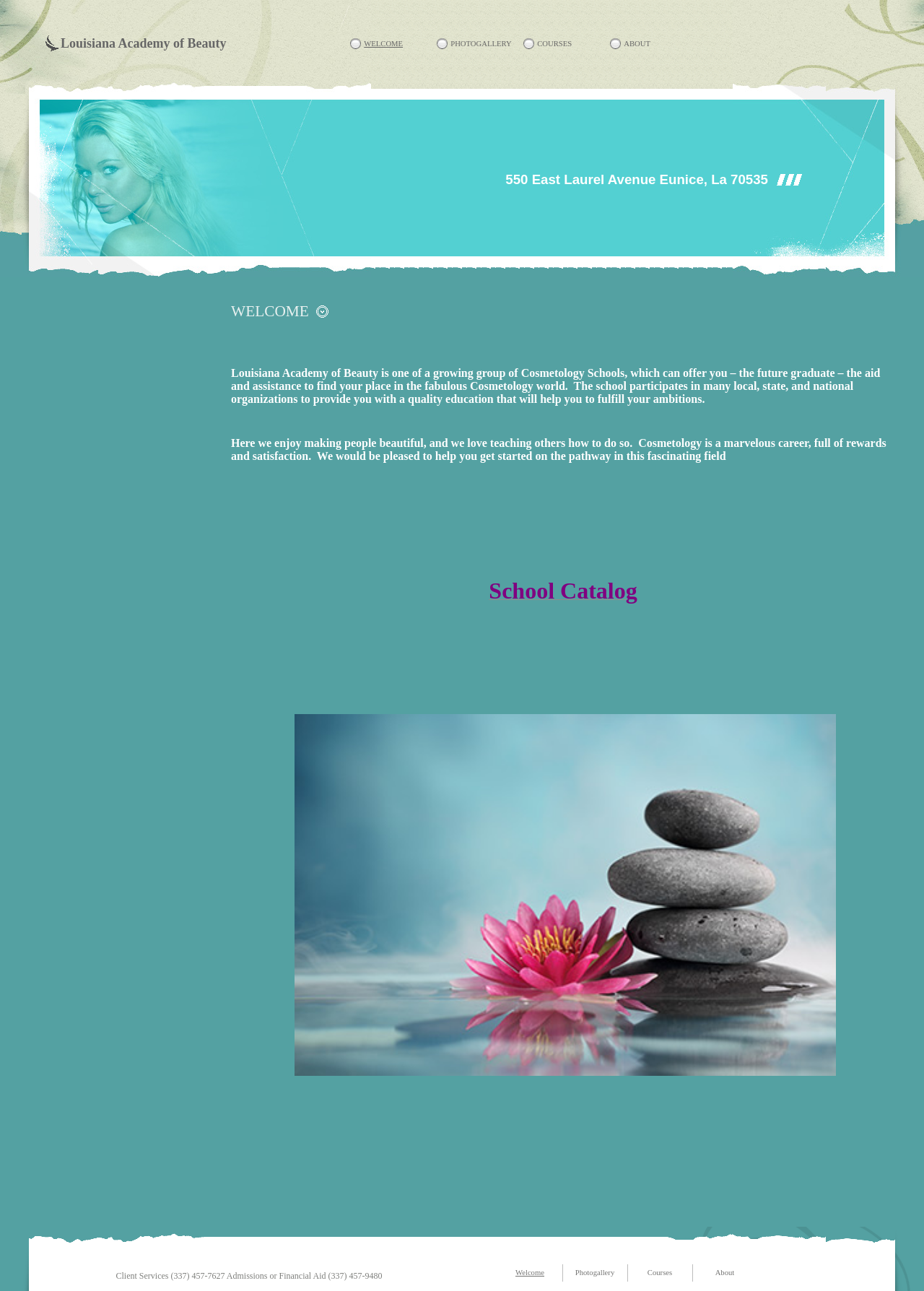Bounding box coordinates are specified in the format (top-left x, top-left y, bottom-right x, bottom-right y). All values are floating point numbers bounded between 0 and 1. Please provide the bounding box coordinate of the region this sentence describes: School Catalog

[0.529, 0.458, 0.69, 0.465]